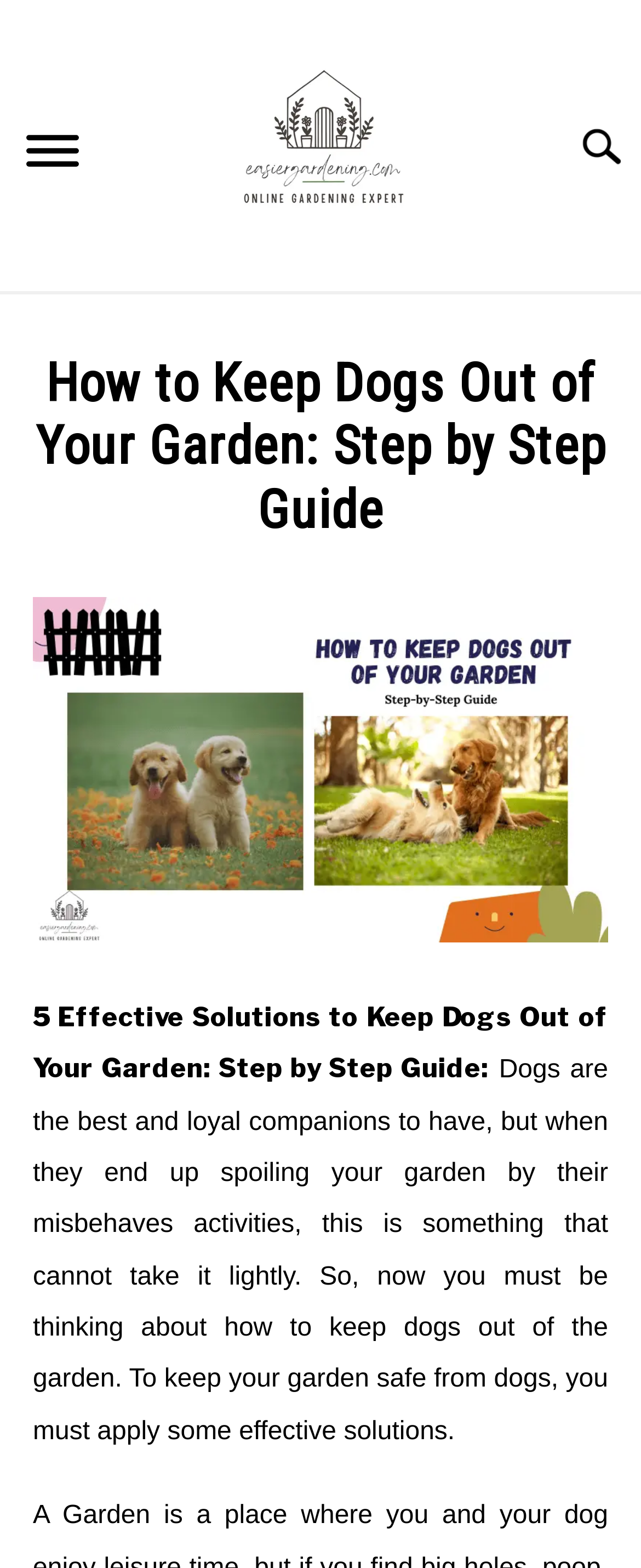Pinpoint the bounding box coordinates of the clickable area necessary to execute the following instruction: "View the 'HOW TO' section". The coordinates should be given as four float numbers between 0 and 1, namely [left, top, right, bottom].

[0.049, 0.489, 0.146, 0.529]